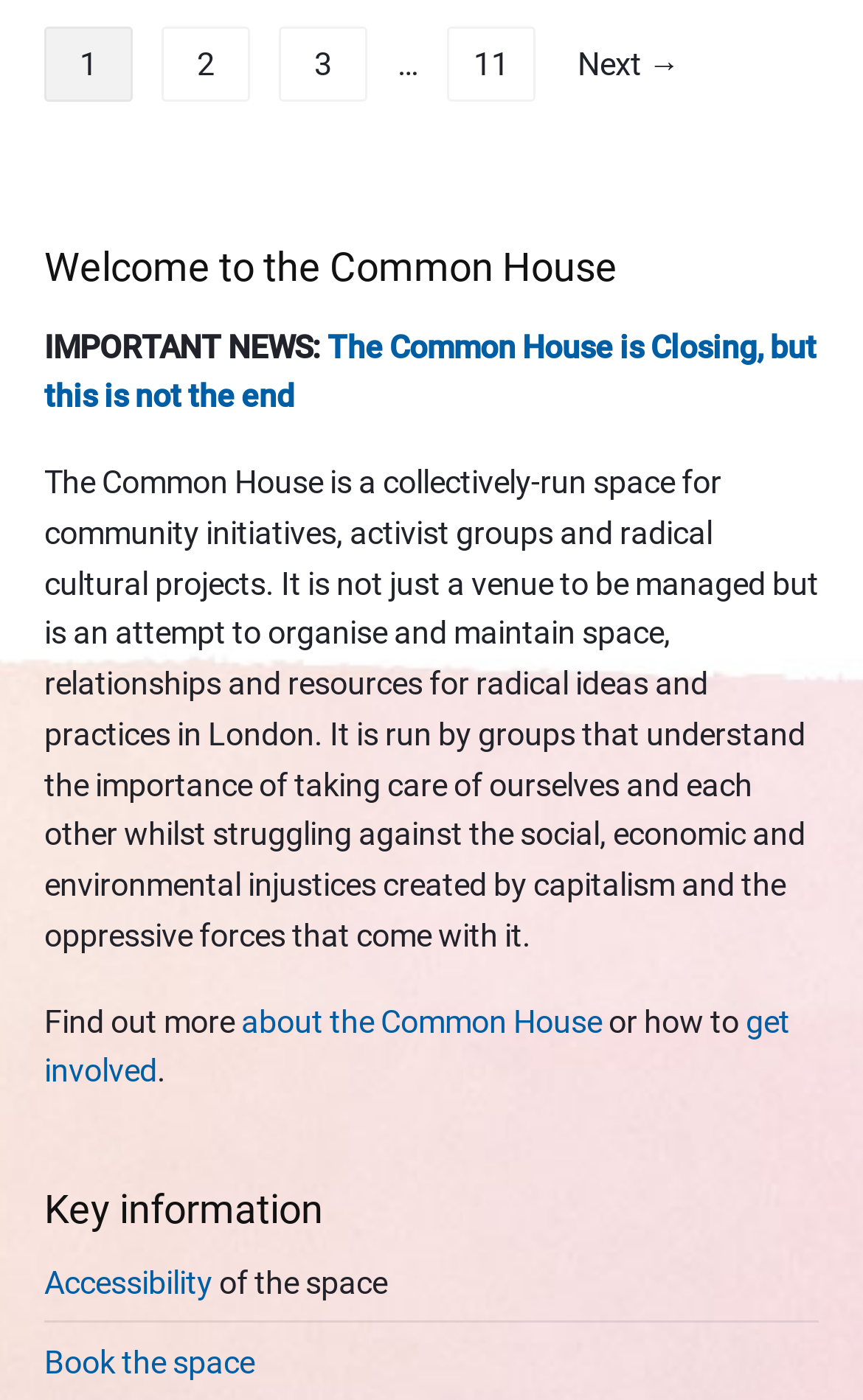Please give a concise answer to this question using a single word or phrase: 
What is the current status of the Common House?

Closing